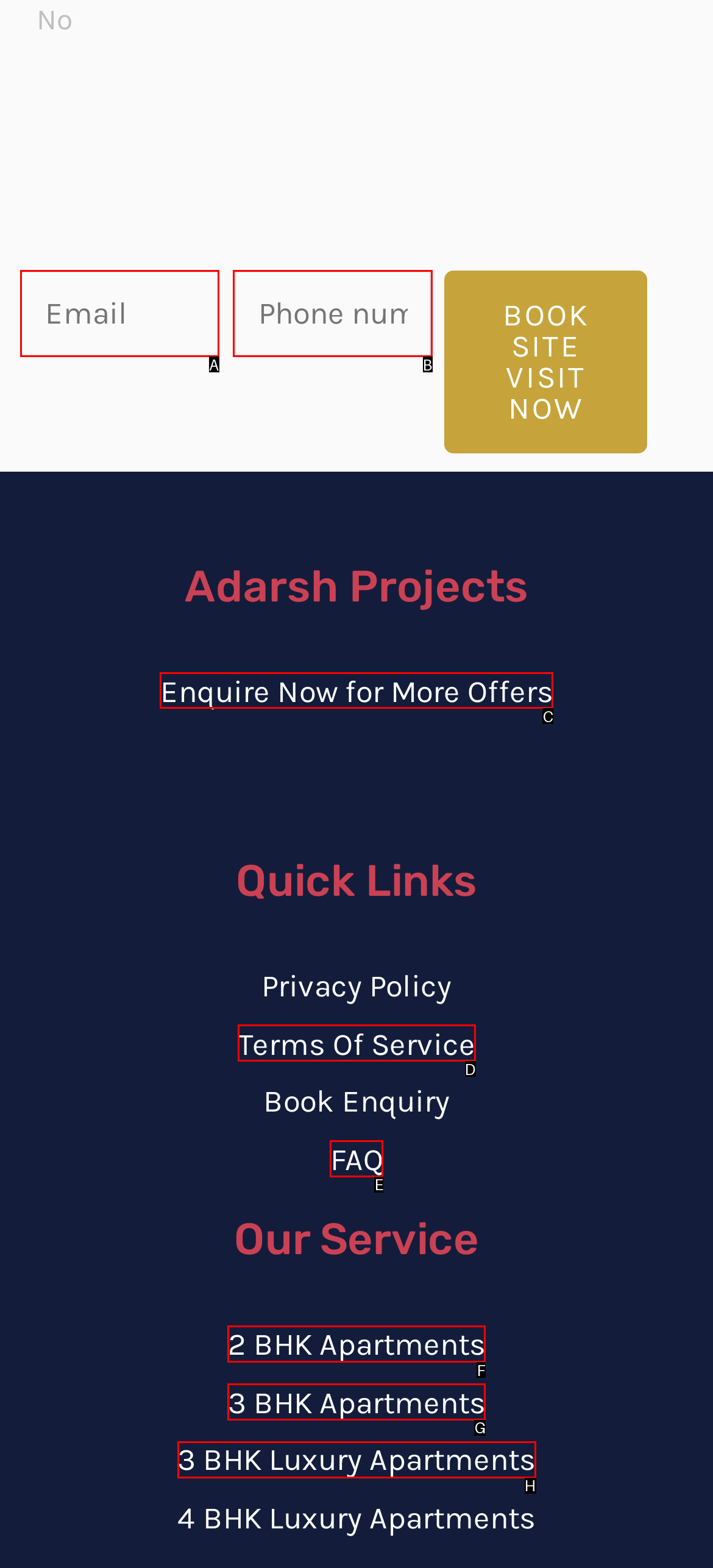Tell me which one HTML element I should click to complete the following task: Enquire now for more offers Answer with the option's letter from the given choices directly.

C